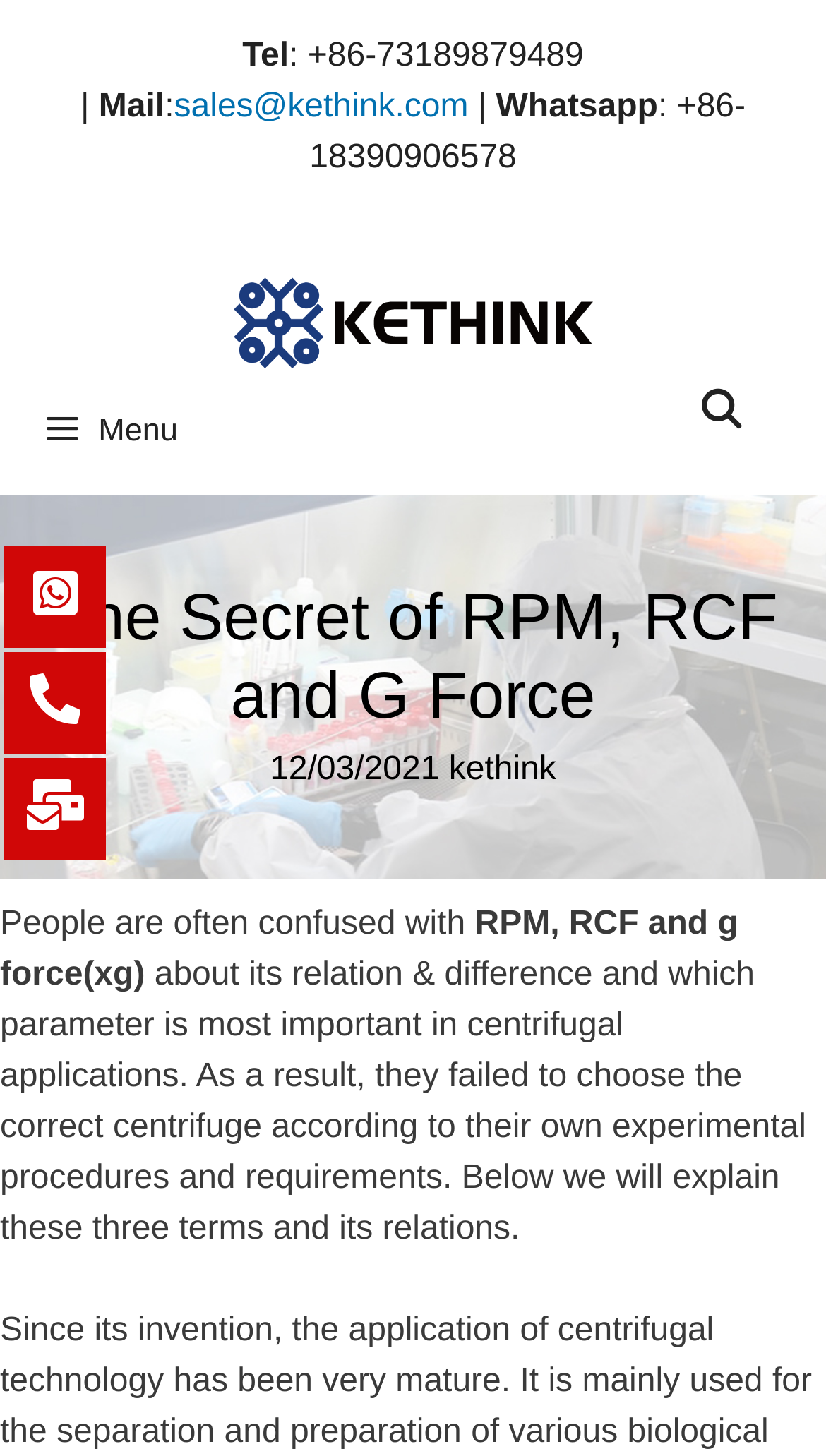Determine the bounding box coordinates of the clickable region to carry out the instruction: "Read the article about RPM, RCF and G Force".

[0.0, 0.622, 0.575, 0.647]